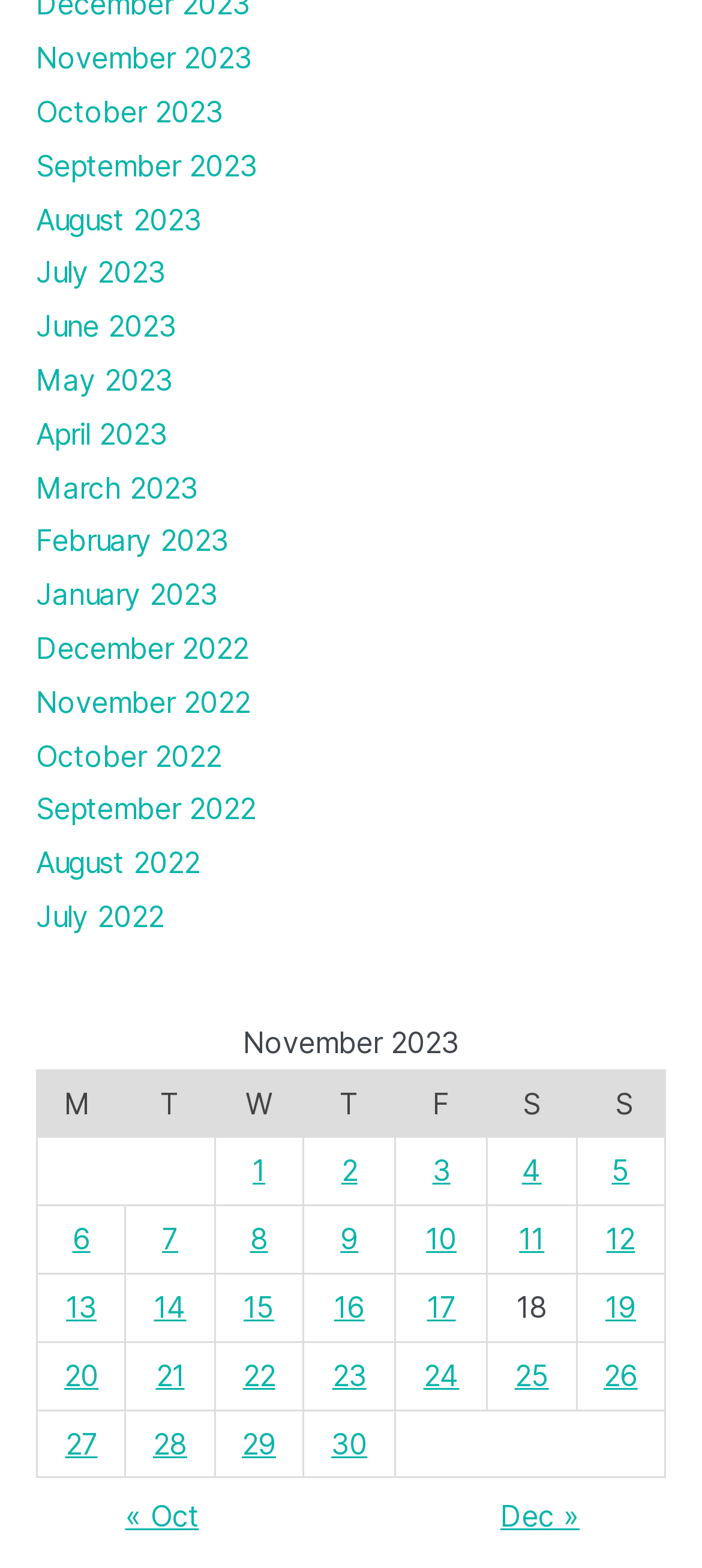What is the date of the last post in the table?
Answer the question with as much detail as possible.

The last row in the table contains a gridcell with a link labeled 'Posts published on November 24, 2023', indicating that it is the last date with published posts.